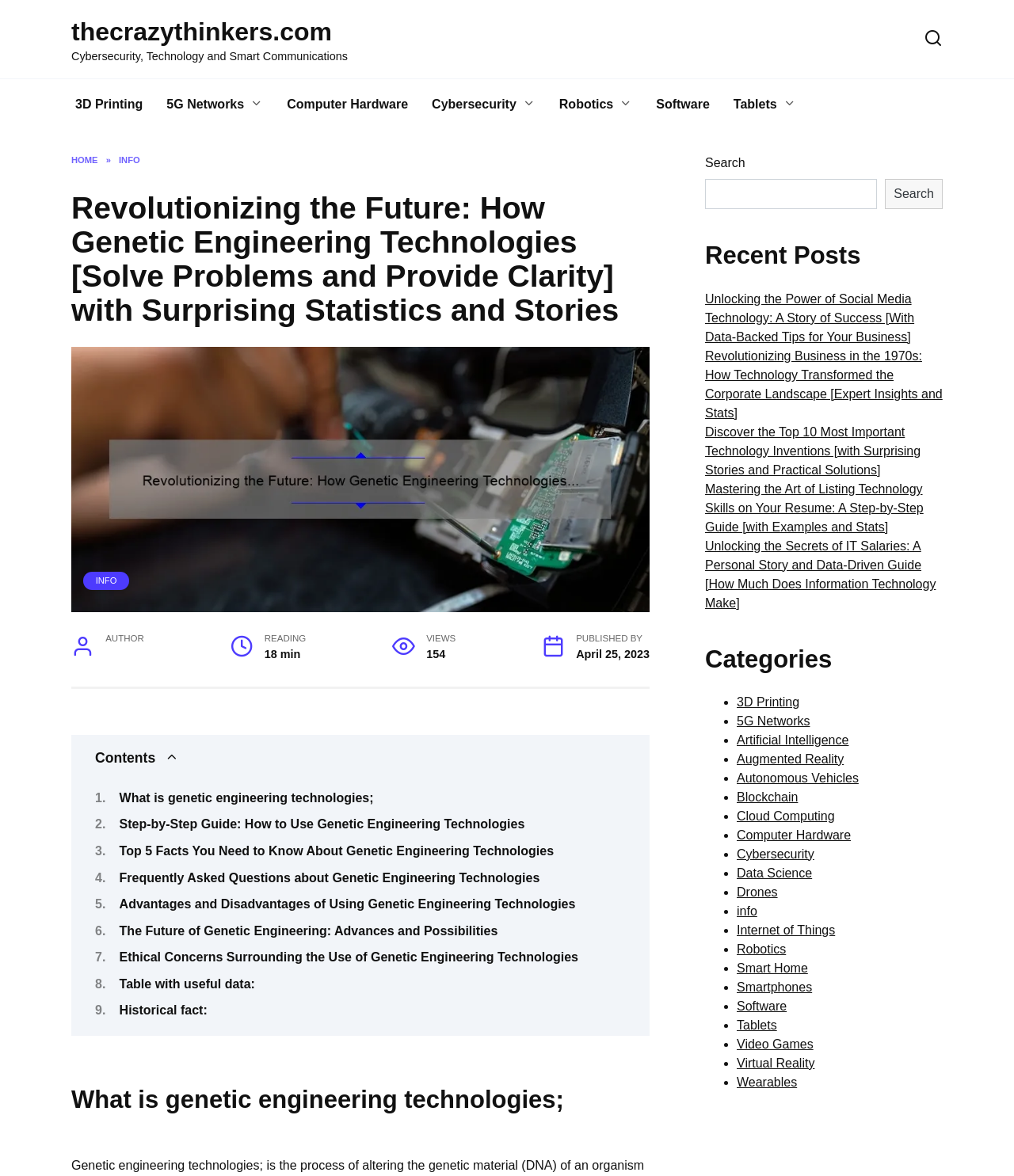Determine the bounding box coordinates for the UI element matching this description: "What is genetic engineering technologies;".

[0.118, 0.673, 0.368, 0.684]